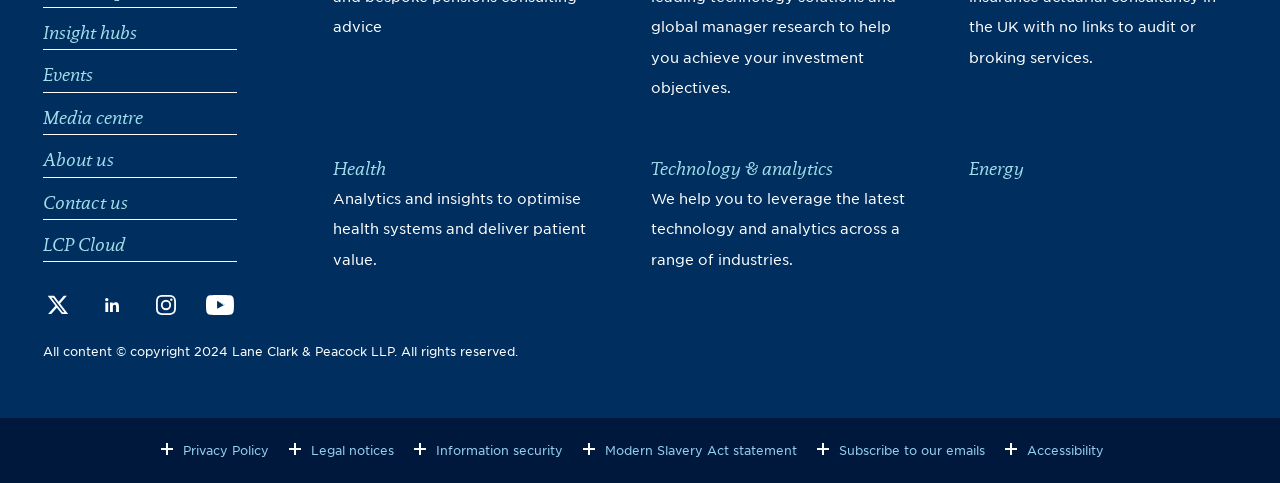Determine the bounding box for the UI element that matches this description: "Events".

[0.034, 0.134, 0.073, 0.179]